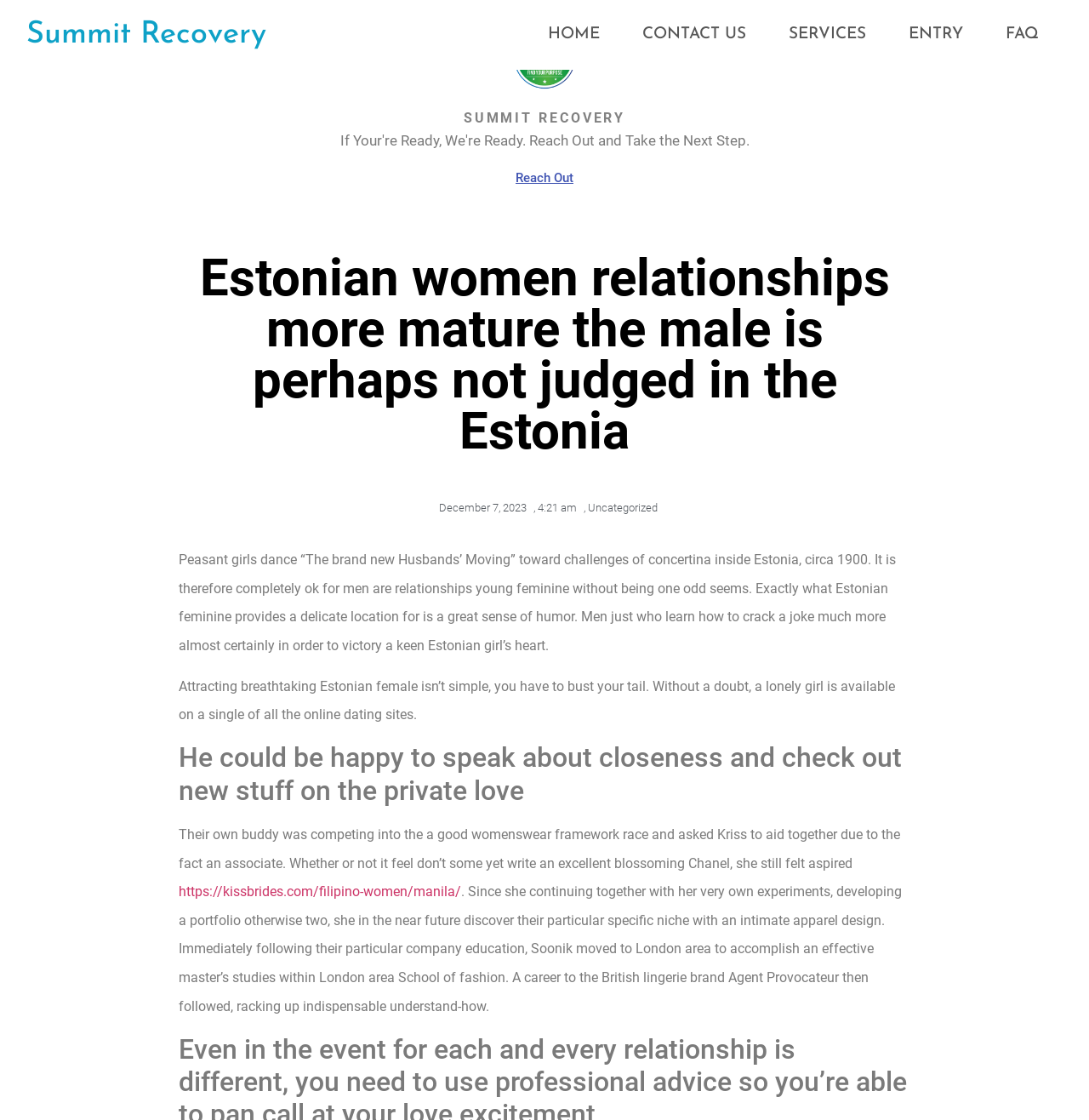Locate the bounding box coordinates of the clickable region to complete the following instruction: "Click on FAQ."

[0.904, 0.019, 0.973, 0.043]